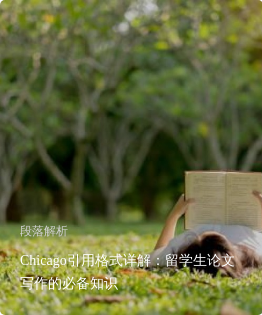Observe the image and answer the following question in detail: What is the main topic of the text overlay?

The text overlay reads 'Chicago引用格式详解：留学生论文写作的必备知识', which suggests that the content focuses on the Chicago citation style, an essential resource for students involved in academic writing.